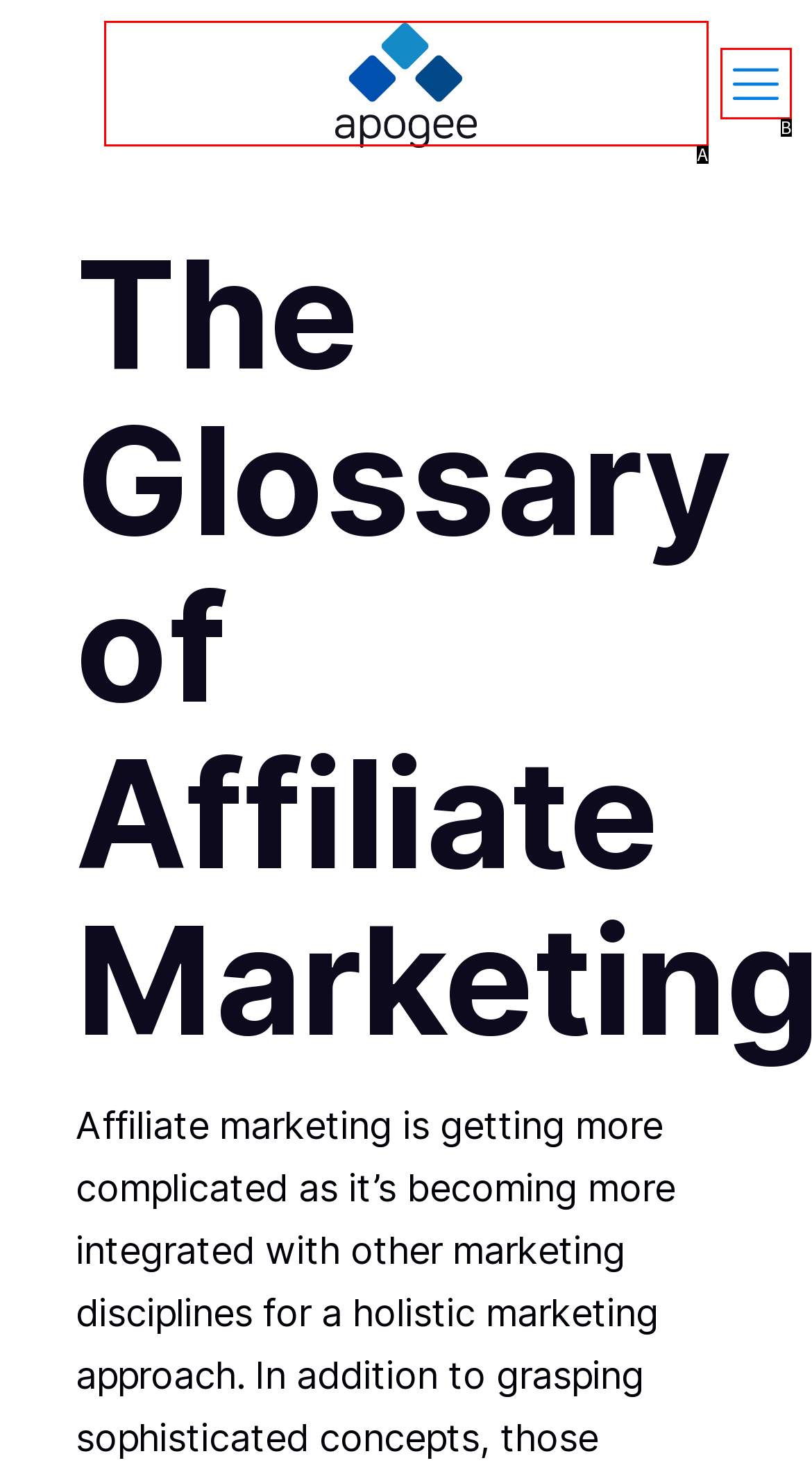Using the description: title="Apogee", find the best-matching HTML element. Indicate your answer with the letter of the chosen option.

A